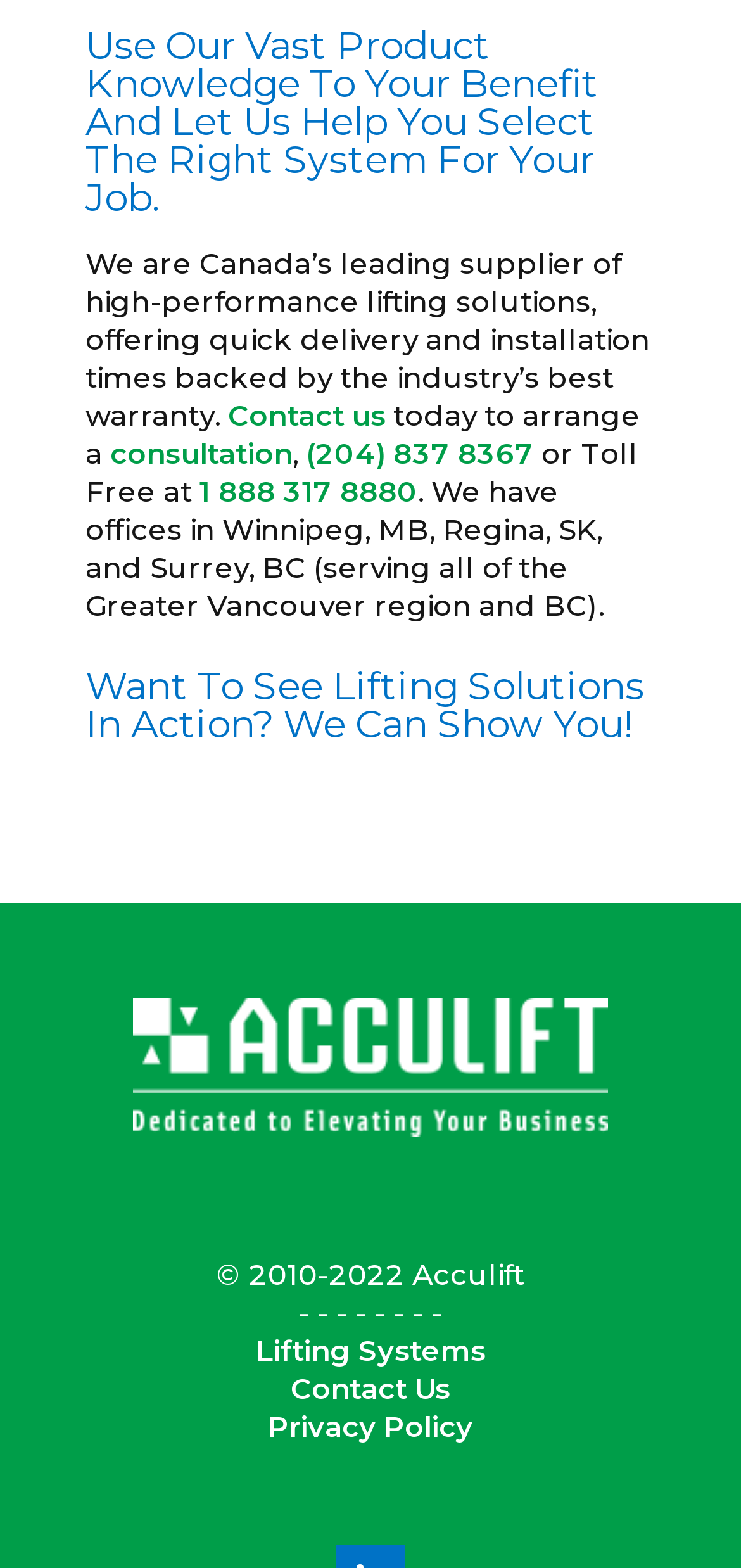Give the bounding box coordinates for the element described as: "Event".

None